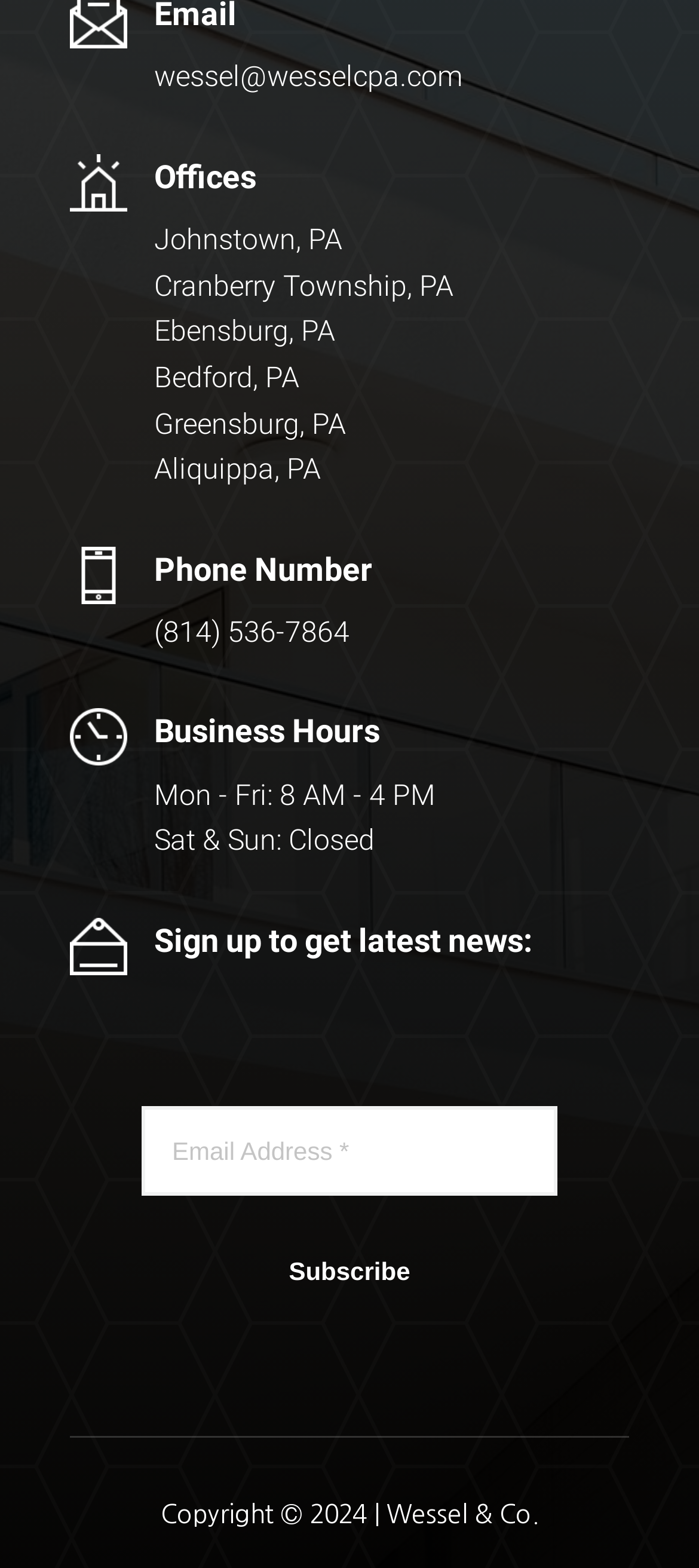Locate the bounding box coordinates of the element that should be clicked to fulfill the instruction: "Describe your needs".

None